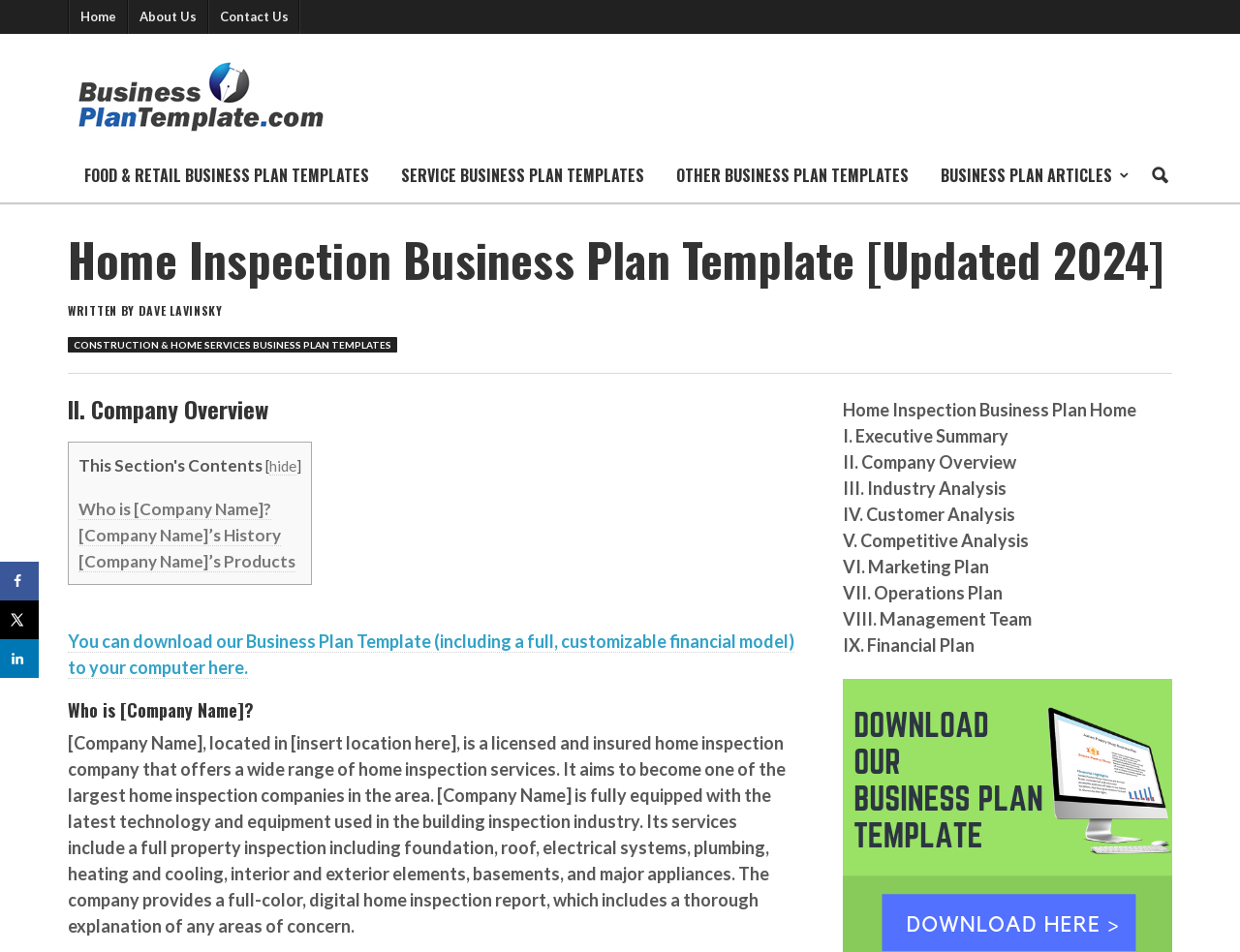What is the format of the home inspection report?
Using the image as a reference, give a one-word or short phrase answer.

Full-color, digital